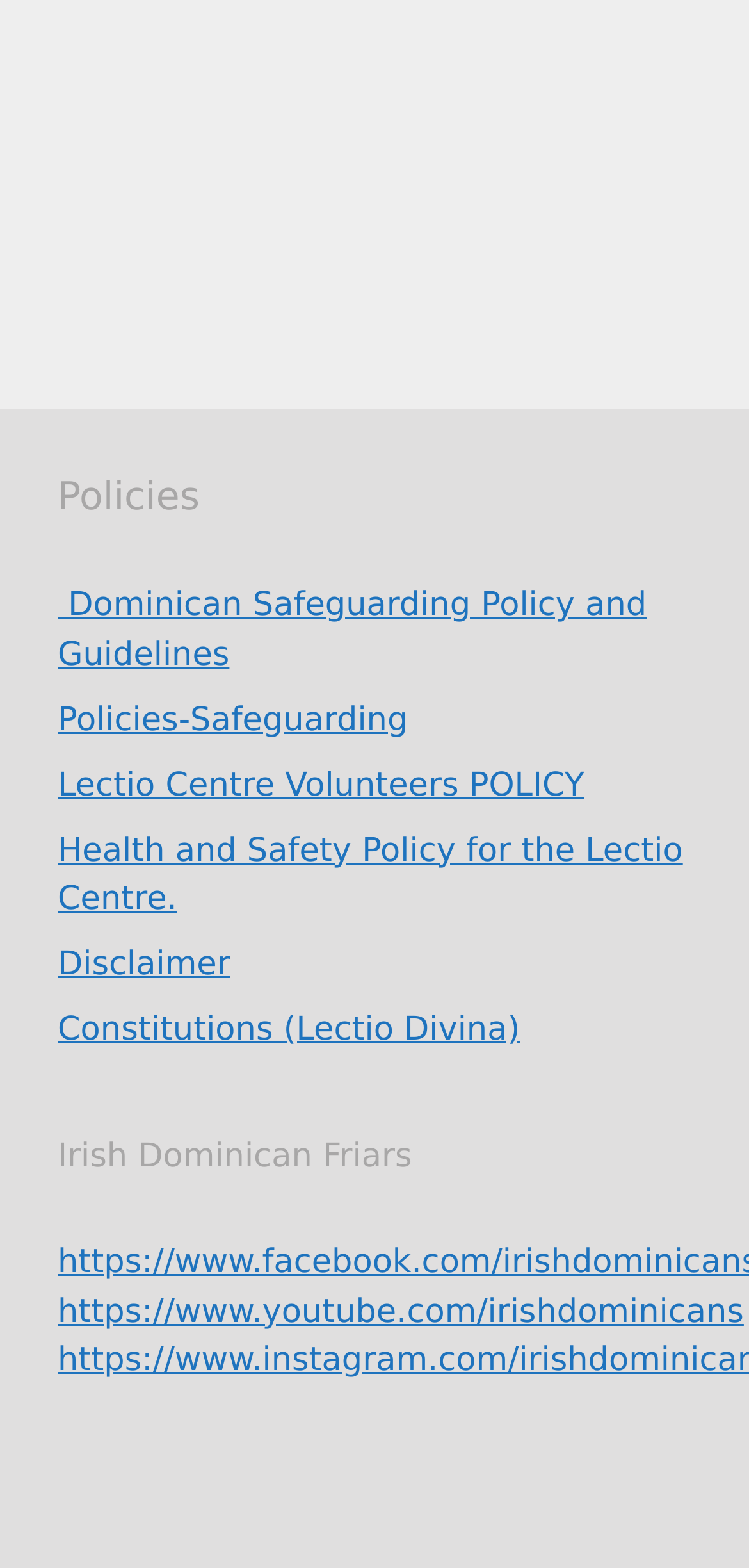Answer with a single word or phrase: 
How many complementary sections are there?

4